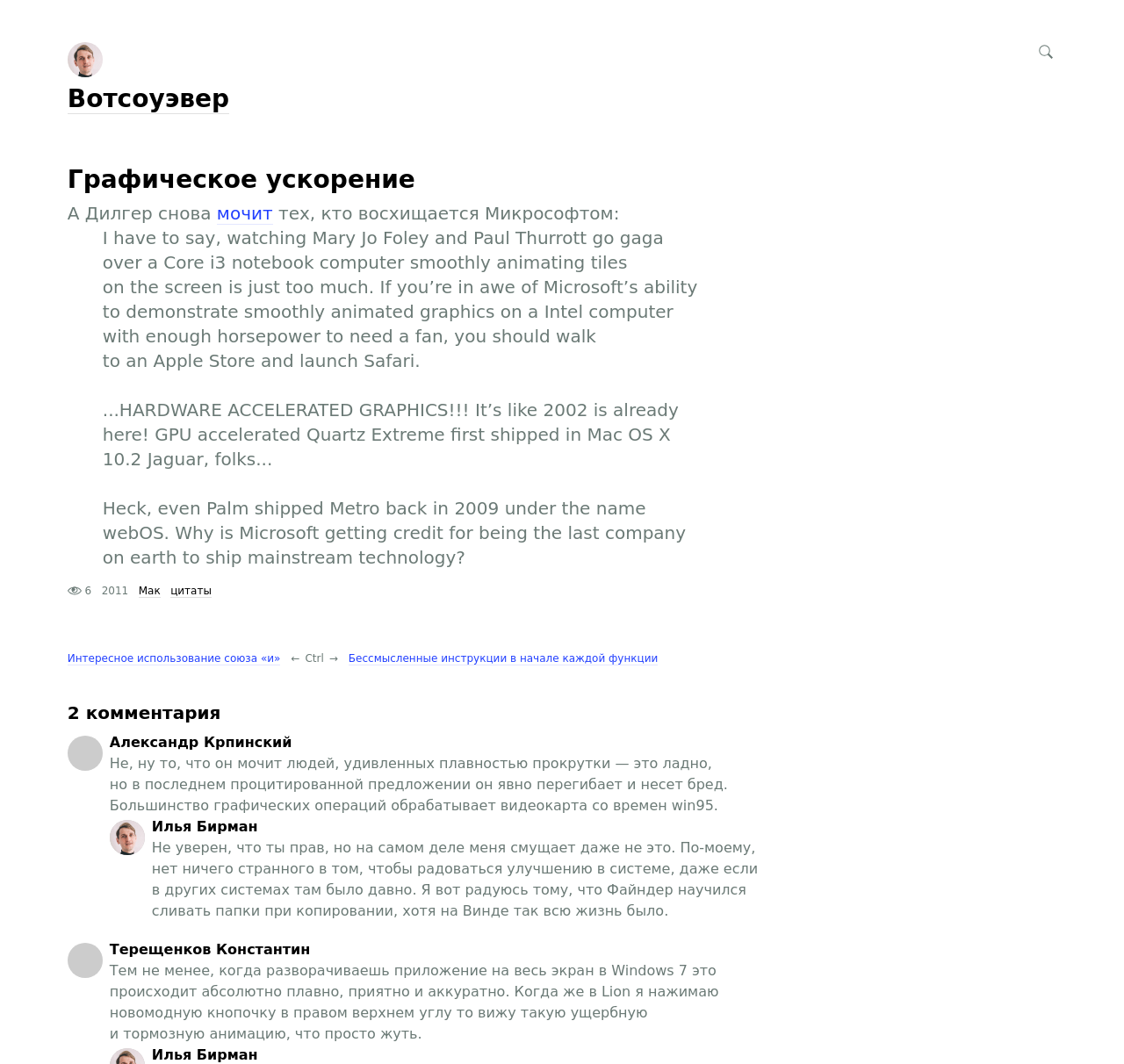What is the author's tone towards Microsoft?
Answer the question in a detailed and comprehensive manner.

The author's tone towards Microsoft can be inferred as sarcastic based on the language used, such as 'If you’re in awe of Microsoft’s ability to demonstrate smoothly animated graphics on a Intel computer with enough horsepower to need a fan, you should walk to an Apple Store and launch Safari.' The author is being facetious and mocking Microsoft's achievement.